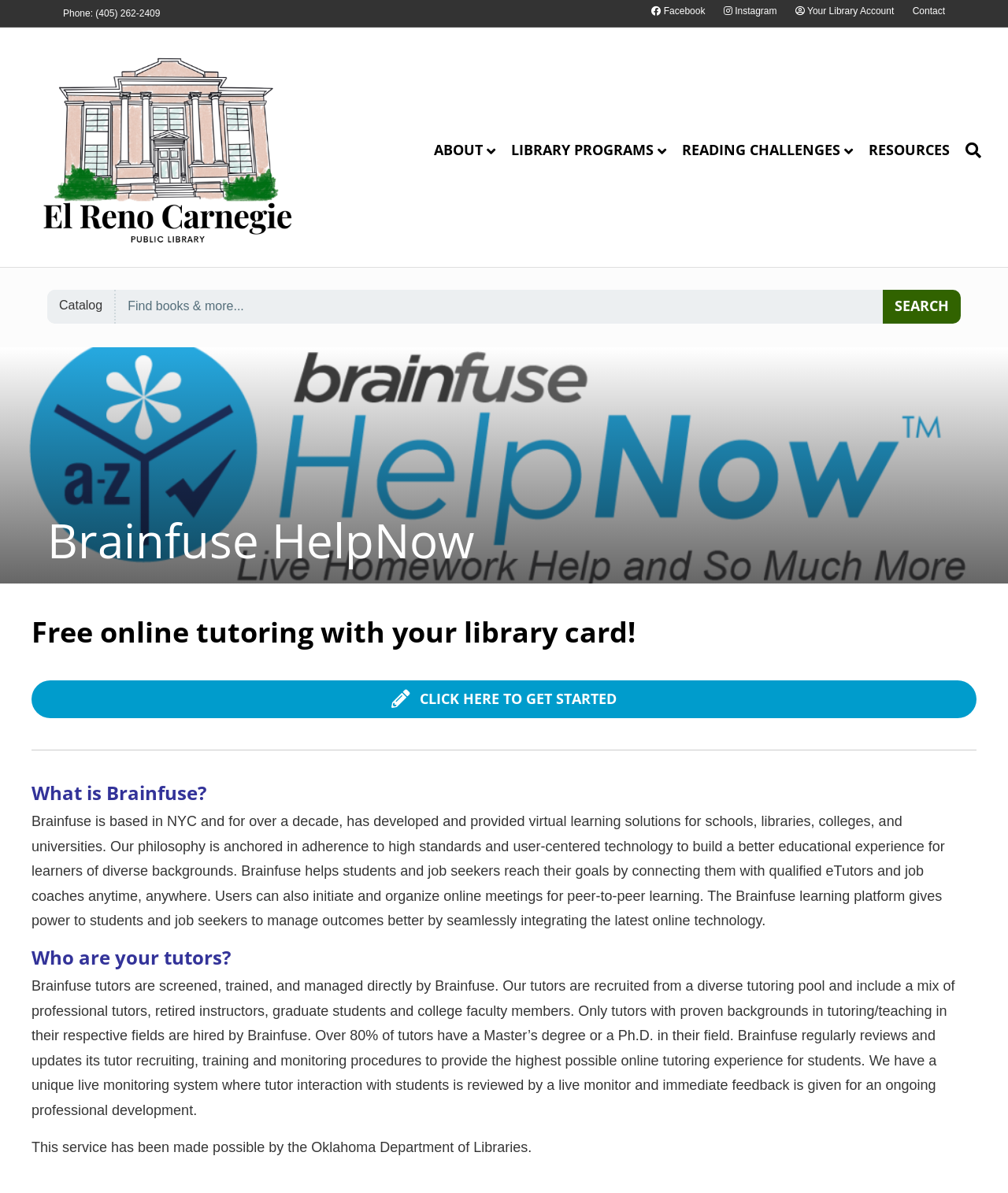Extract the bounding box coordinates for the described element: "Library Programs". The coordinates should be represented as four float numbers between 0 and 1: [left, top, right, bottom].

[0.463, 0.108, 0.633, 0.145]